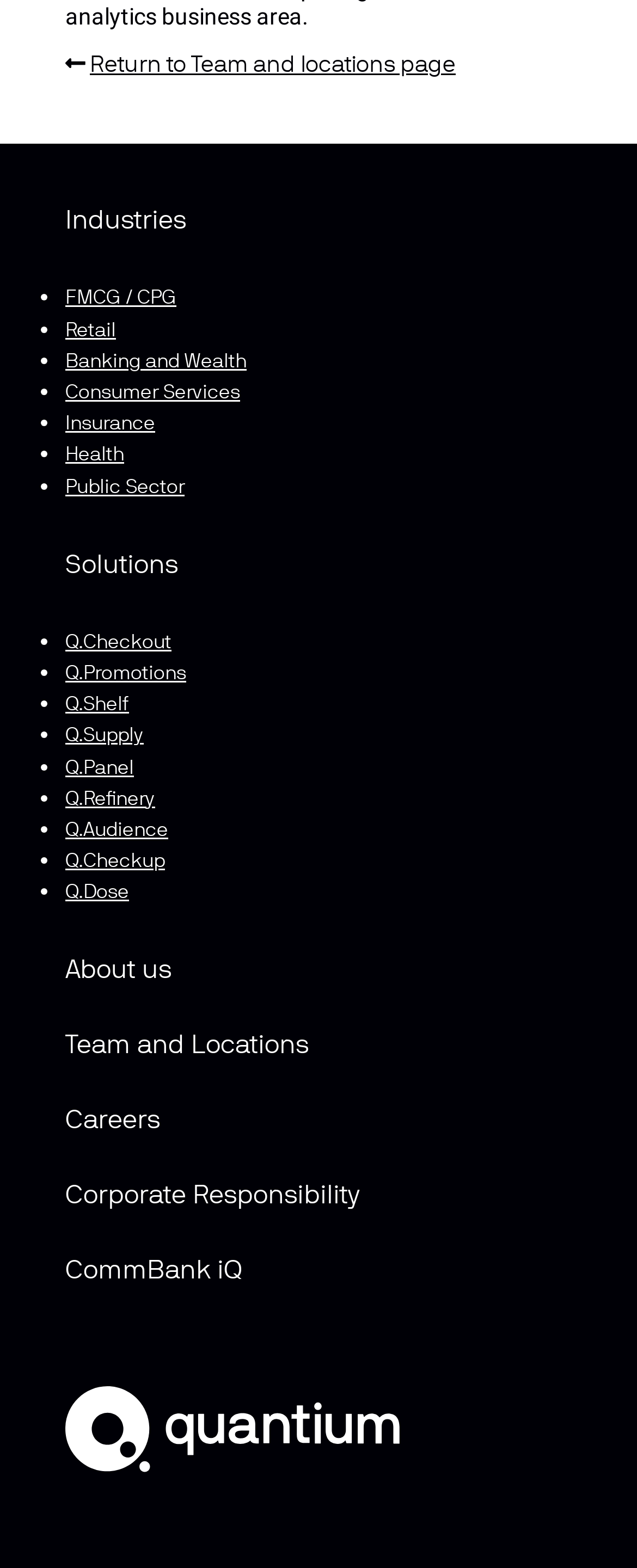What is the second industry listed?
Examine the screenshot and reply with a single word or phrase.

Retail